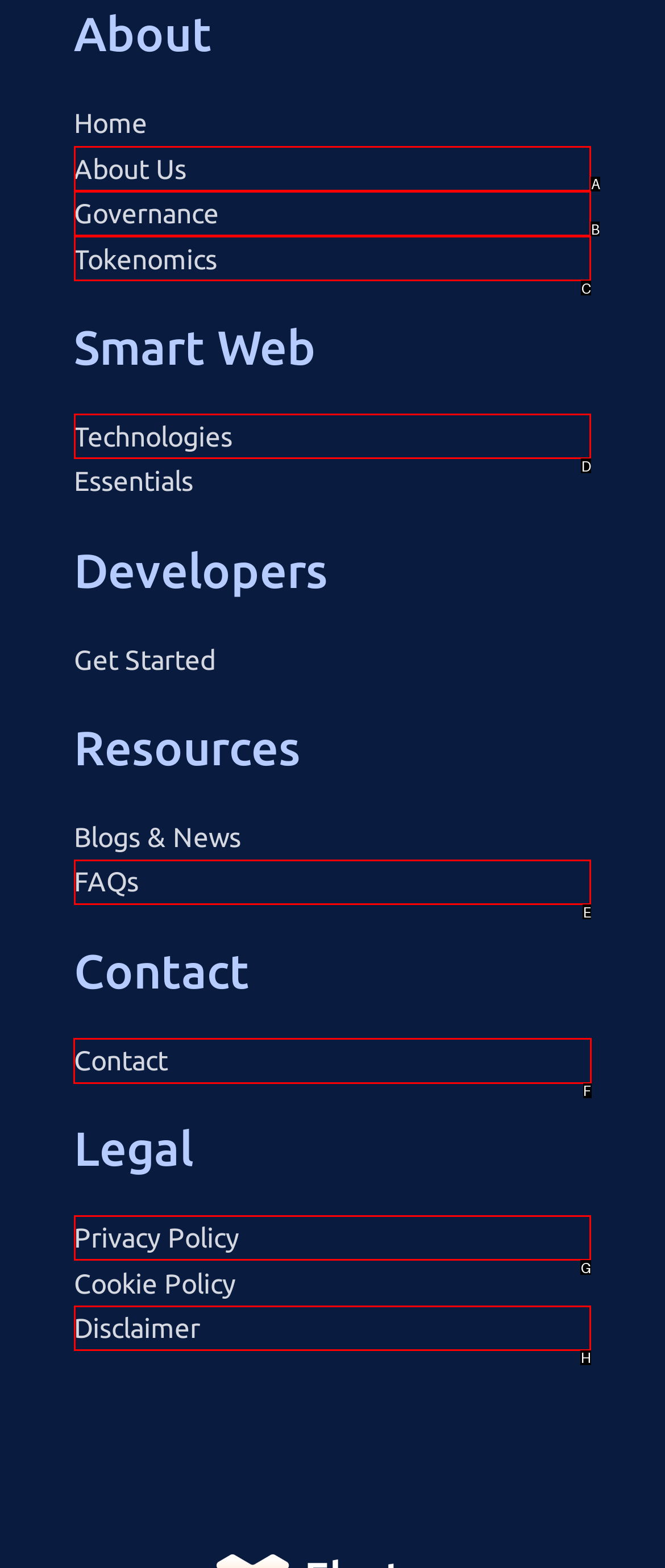From the given options, choose the one to complete the task: contact us
Indicate the letter of the correct option.

F